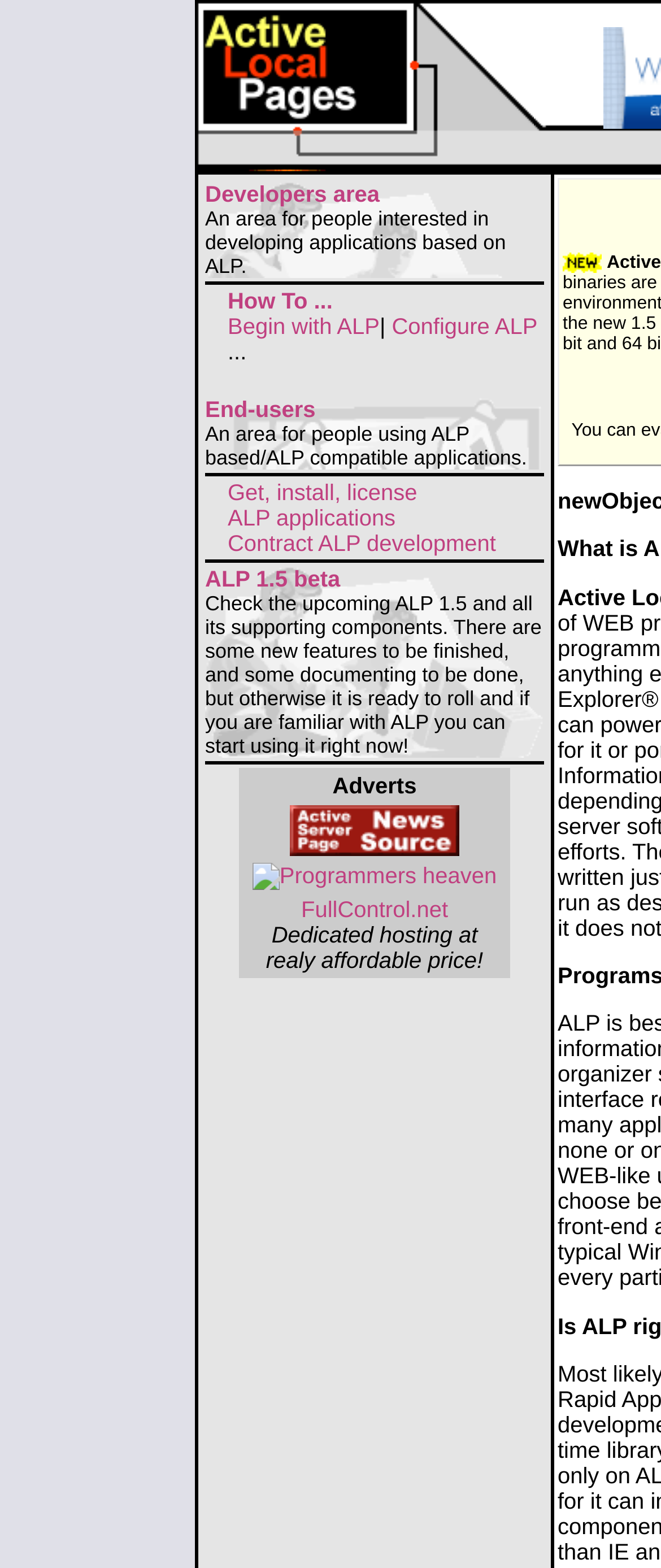Answer with a single word or phrase: 
What is the purpose of the 'Developers area'?

For people interested in developing ALP applications